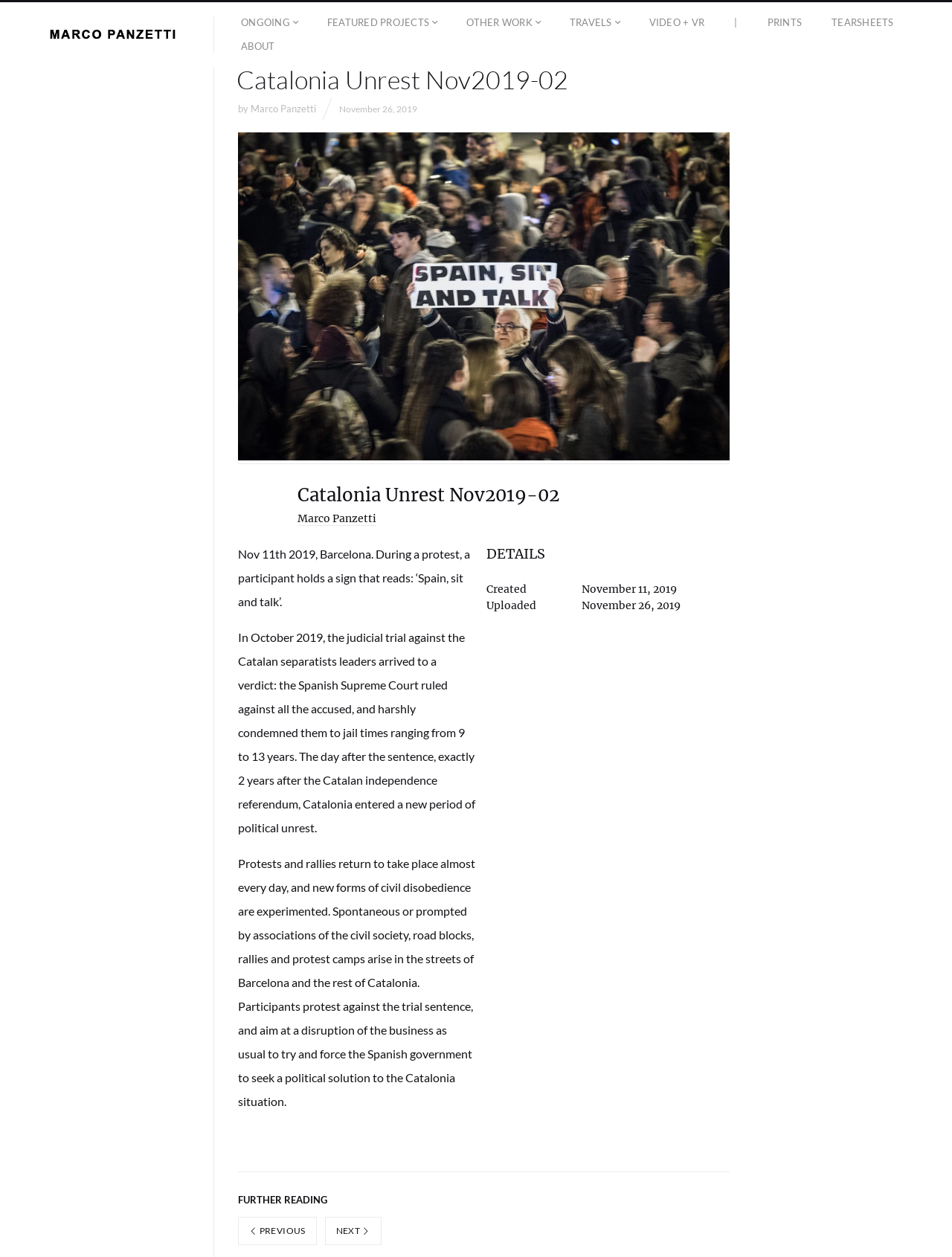What is the name of the project?
Respond to the question with a well-detailed and thorough answer.

The name of the project can be found in the article header, which says 'Catalonia Unrest Nov2019-02'. It is also mentioned in the link below the header.